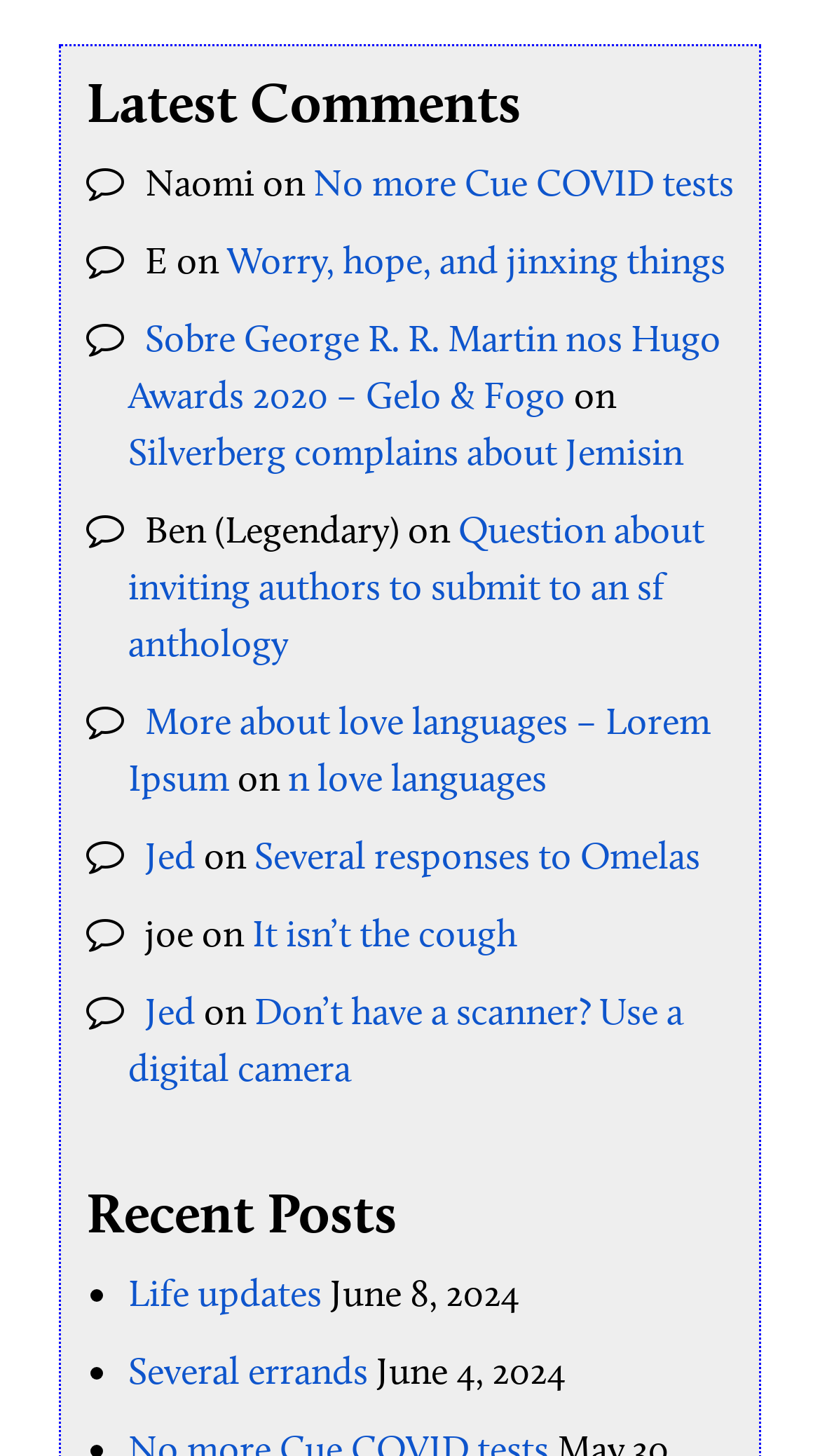Based on the image, please elaborate on the answer to the following question:
What is the topic of the comment by 'Ben (Legendary)'?

The comment by 'Ben (Legendary)' is followed by the link 'Question about inviting authors to submit to an sf anthology', which suggests that this is the topic of the comment.